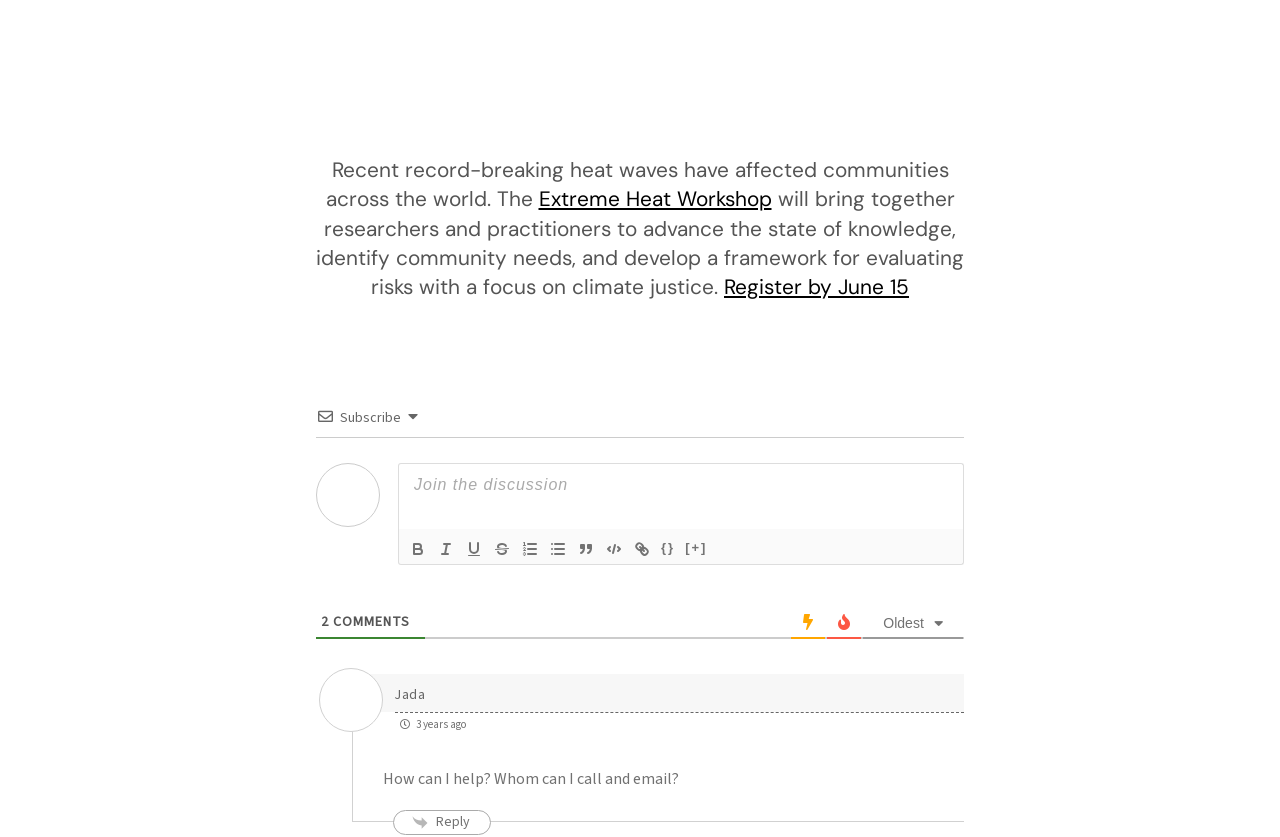What is the deadline to register for the workshop?
Based on the screenshot, provide your answer in one word or phrase.

June 15